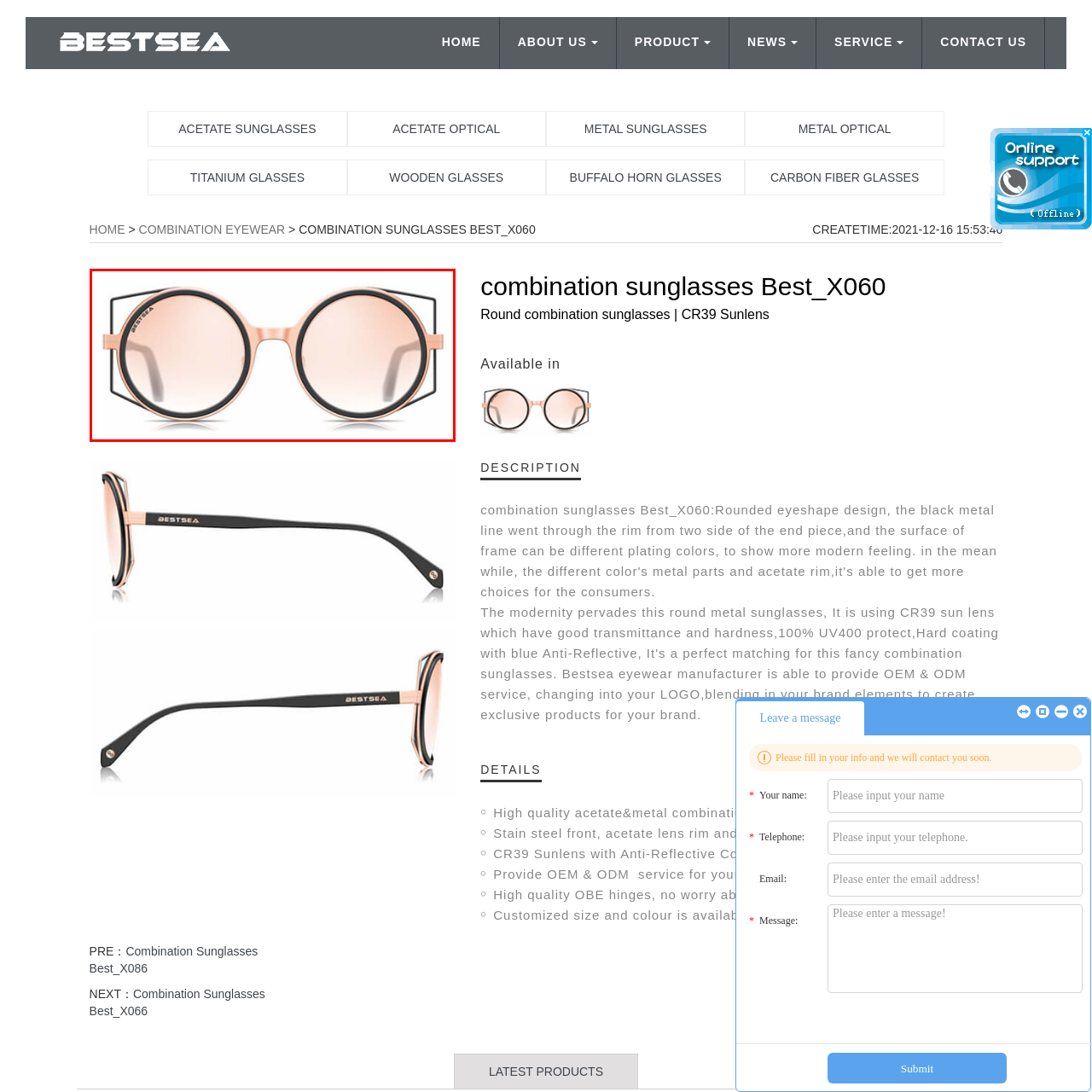Provide an in-depth description of the image within the red bounding box.

This image showcases the front view of the "Combination Sunglasses Best_X060" from Bestsea Eyewear Manufacturer. The sunglasses feature a distinctive round frame with a blend of materials, including a stylish combination of acetate and metal. The lenses are tinted, providing a fashionable yet functional look. The unique design incorporates thin black temples that contrast with the pinkish hue of the frame, adding modern flair. Ideal for various occasions, these sunglasses offer both UV protection and a chic aesthetic, making them an exceptional choice for eyewear enthusiasts seeking quality and style.